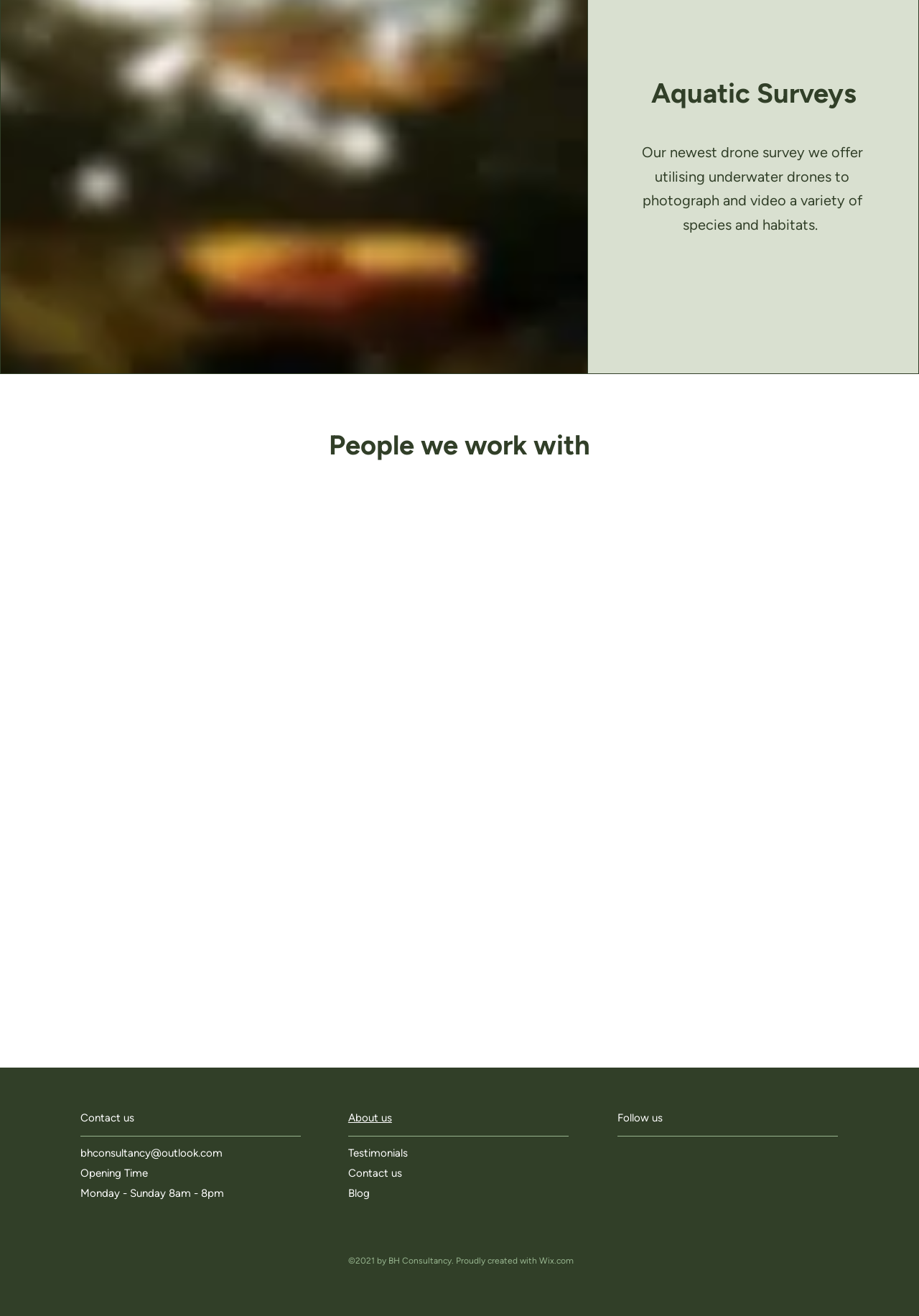Determine the bounding box of the UI component based on this description: "About us". The bounding box coordinates should be four float values between 0 and 1, i.e., [left, top, right, bottom].

[0.379, 0.845, 0.426, 0.855]